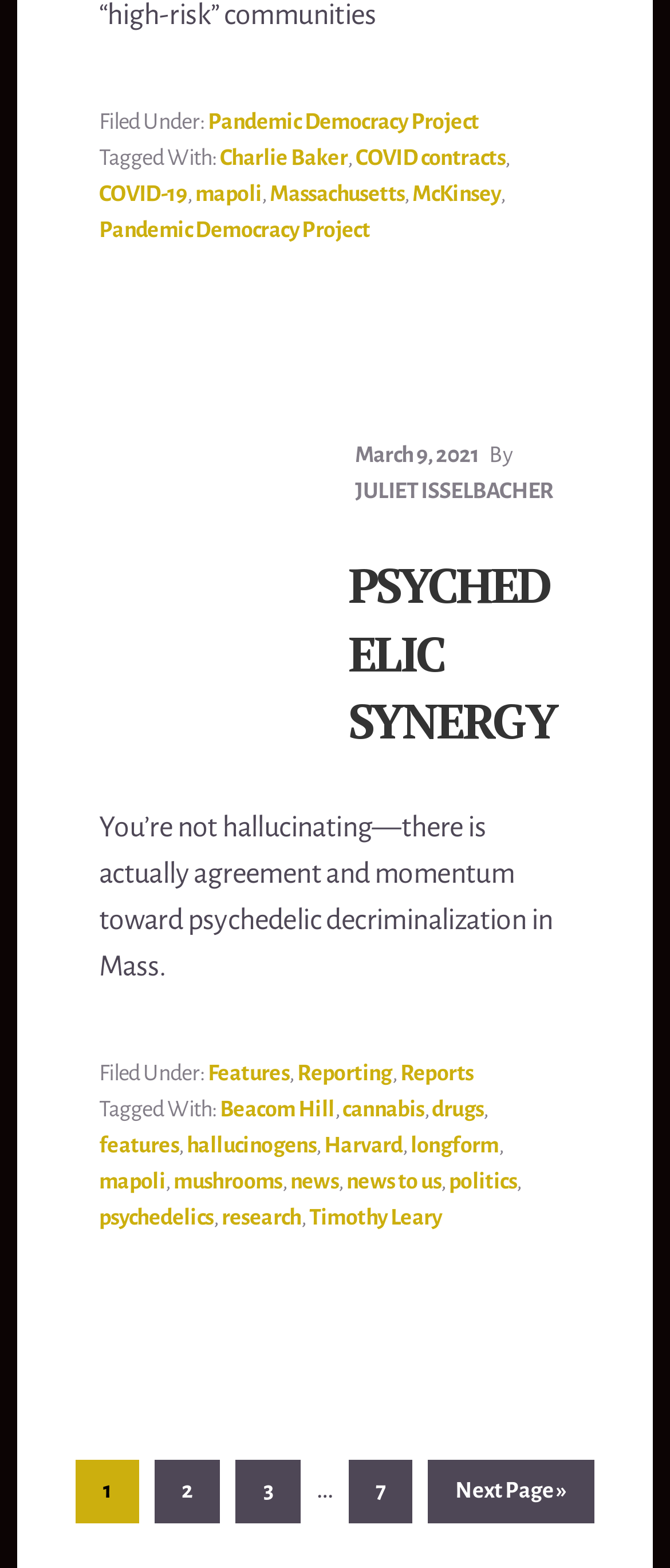Provide a brief response in the form of a single word or phrase:
Who is the author of the article?

JULIET ISSELBACHER